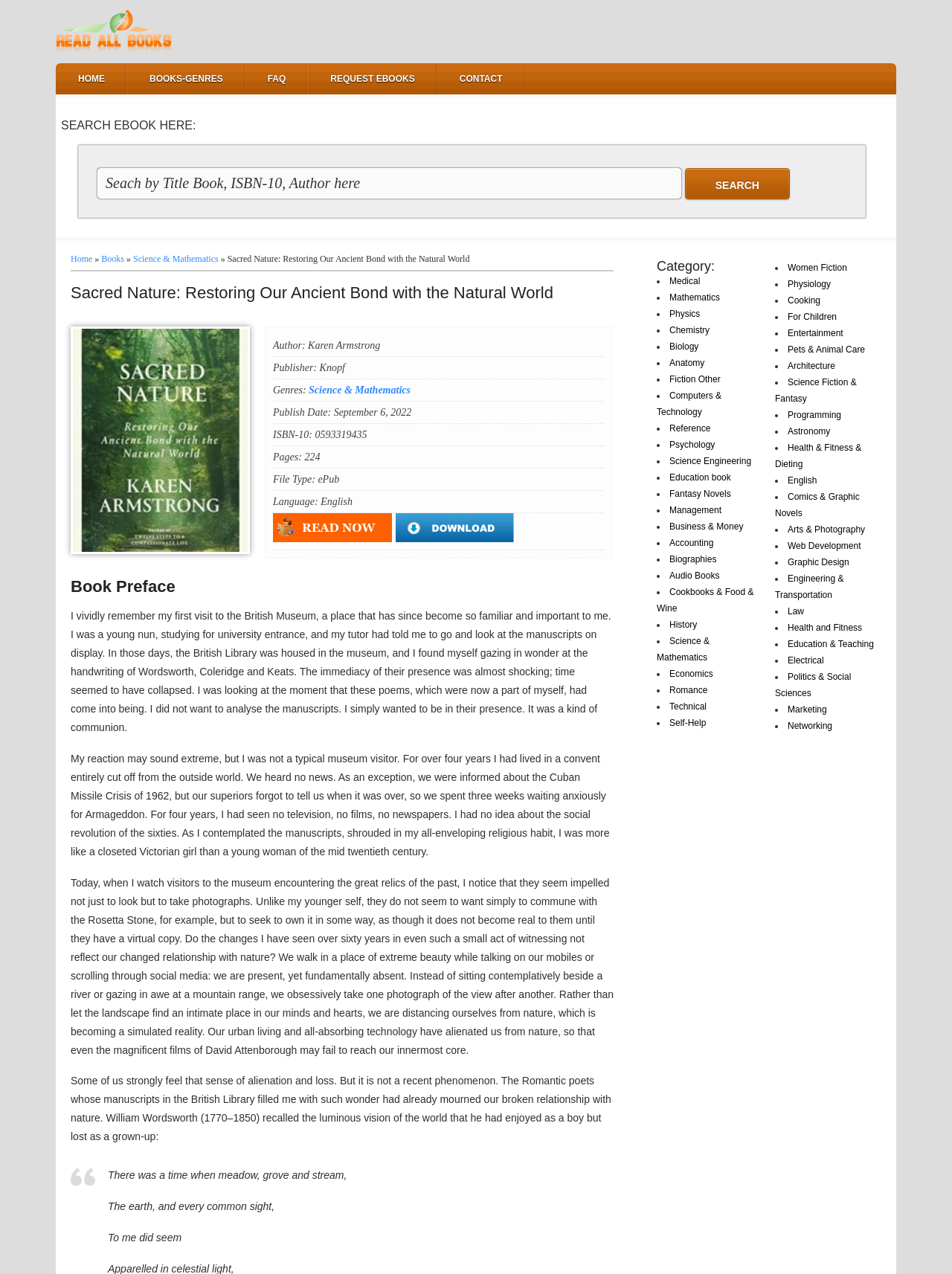Please identify the bounding box coordinates of the clickable region that I should interact with to perform the following instruction: "Download the book". The coordinates should be expressed as four float numbers between 0 and 1, i.e., [left, top, right, bottom].

[0.414, 0.419, 0.539, 0.427]